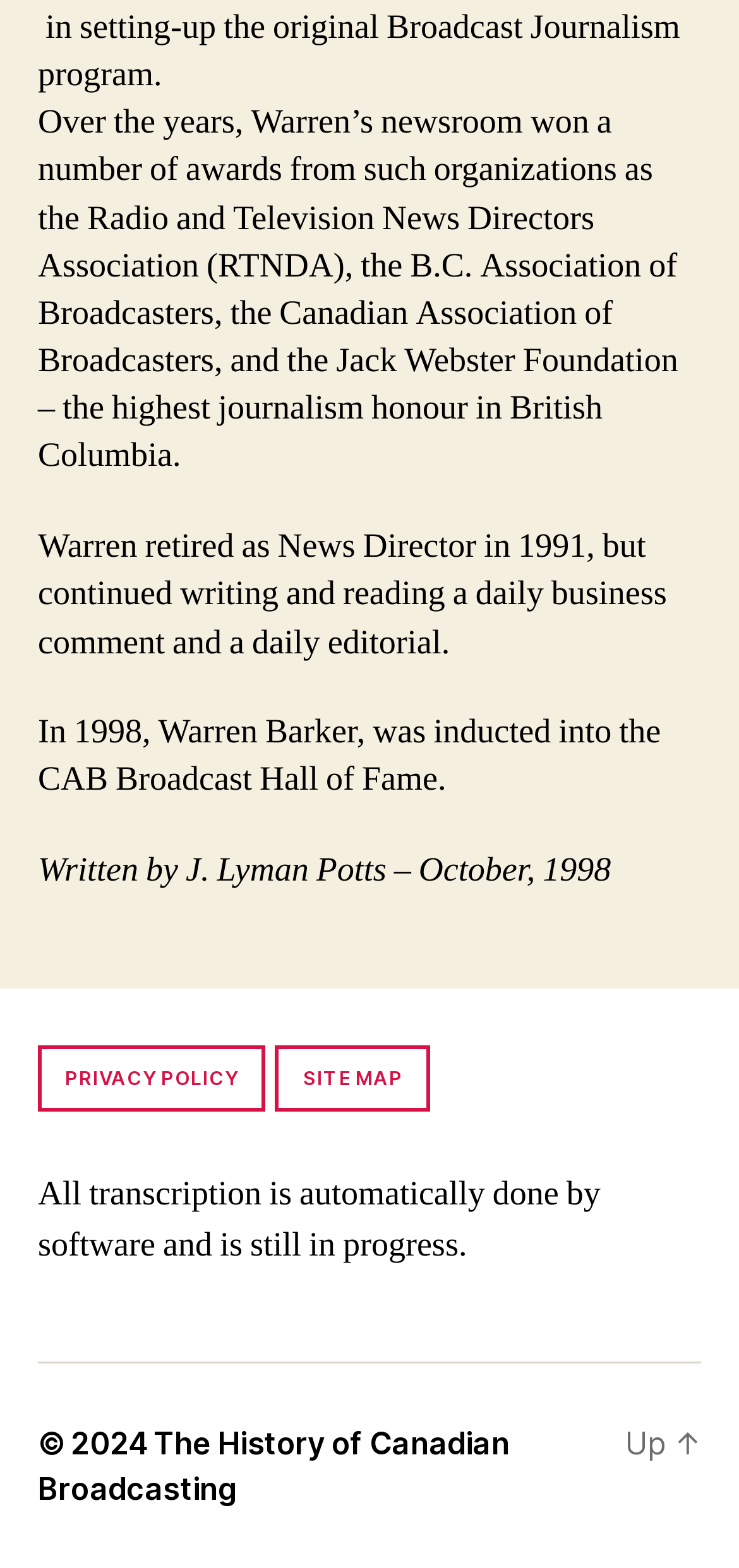Who is the main person mentioned in the text?
Please give a detailed and elaborate answer to the question.

The main person mentioned in the text is Warren Barker, as evidenced by the multiple sentences describing his achievements and career milestones.